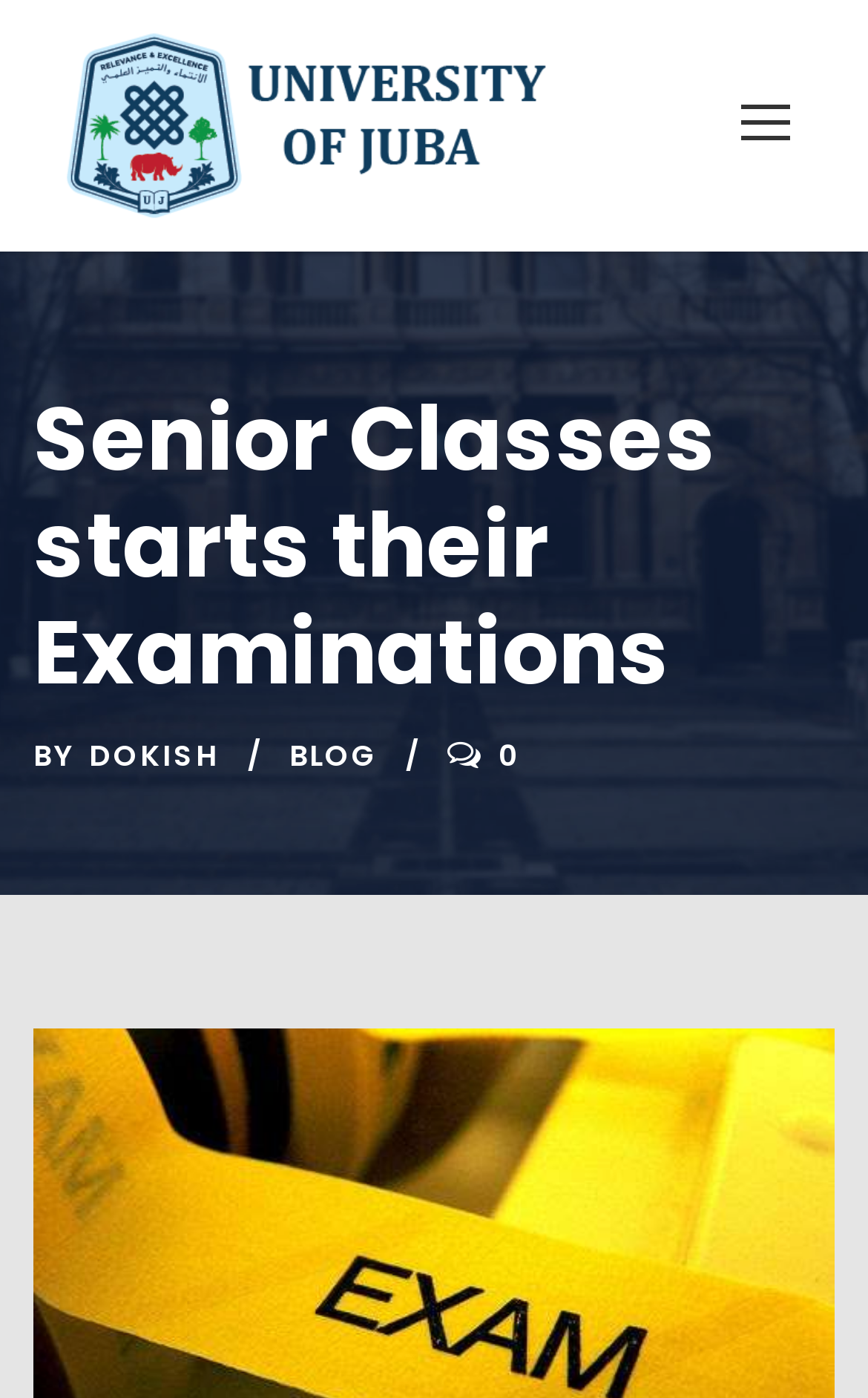Give a one-word or short phrase answer to this question: 
How many links are present in the top section of the webpage?

2